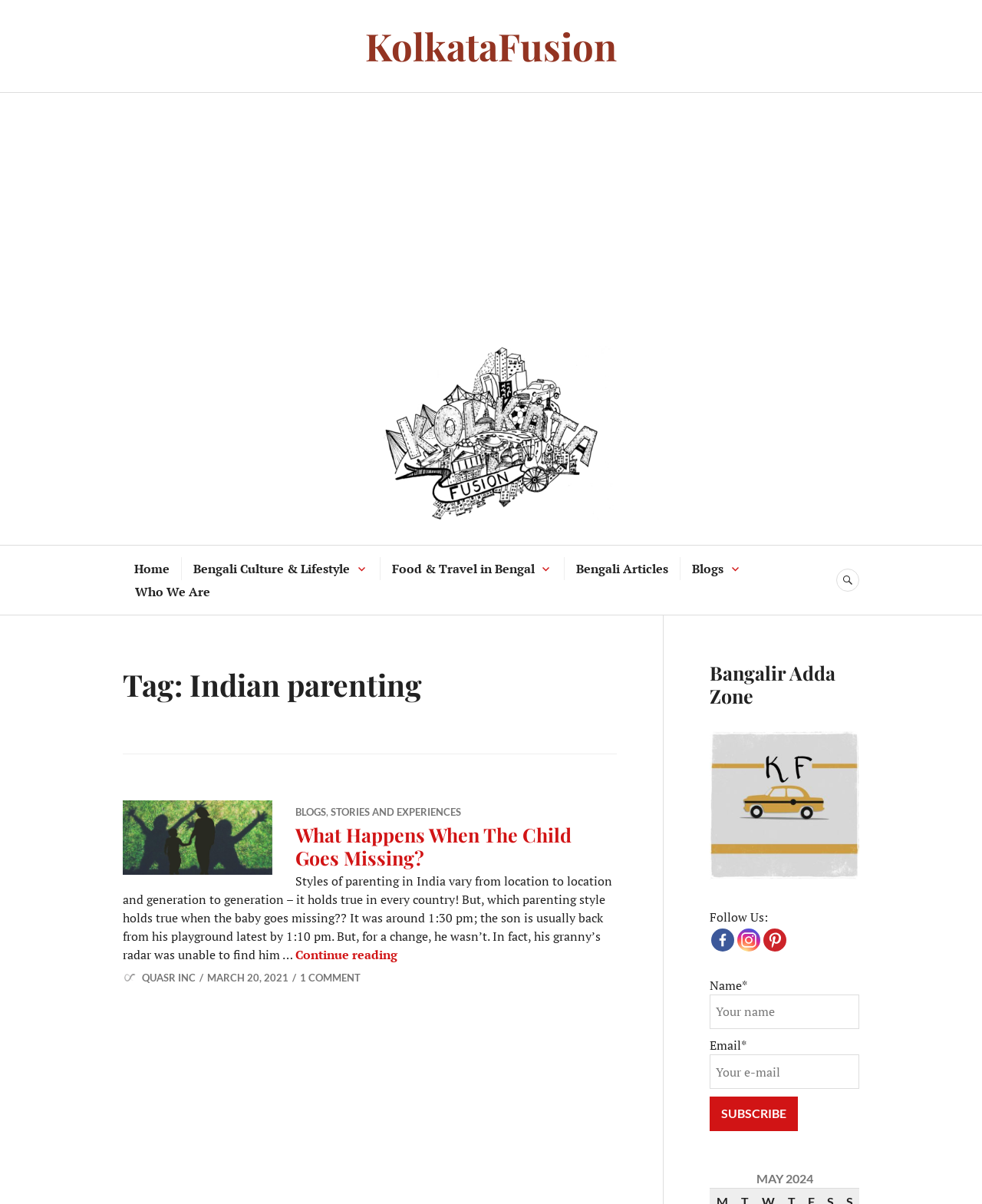Please reply to the following question with a single word or a short phrase:
What is the purpose of the textbox labeled 'Name*'

To input name